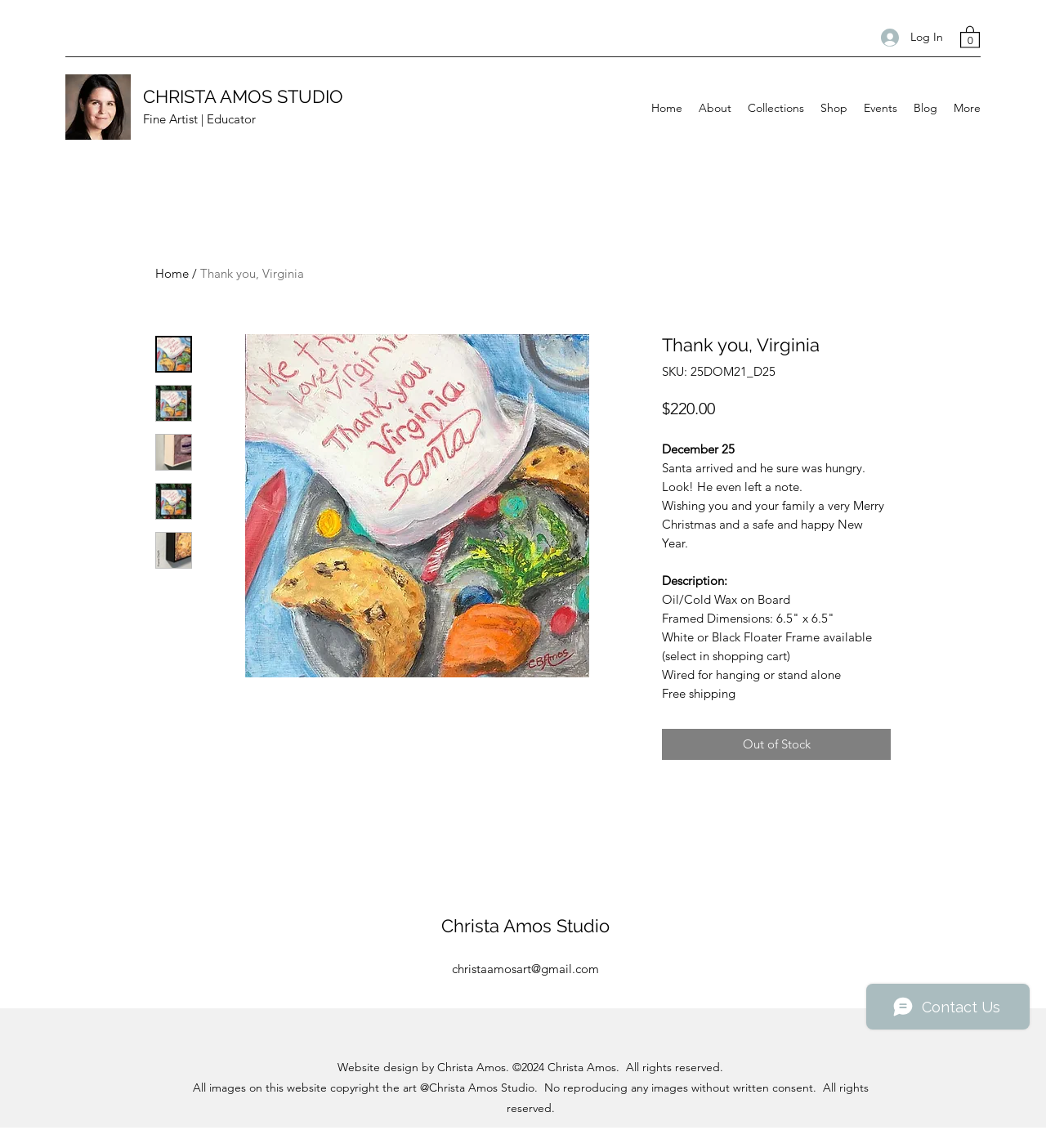What is the name of the artist?
Utilize the image to construct a detailed and well-explained answer.

I found the name of the artist by looking at the top-left corner of the webpage, where it says 'Christa B. Amos Art'. This suggests that Christa Amos is the artist behind the website.